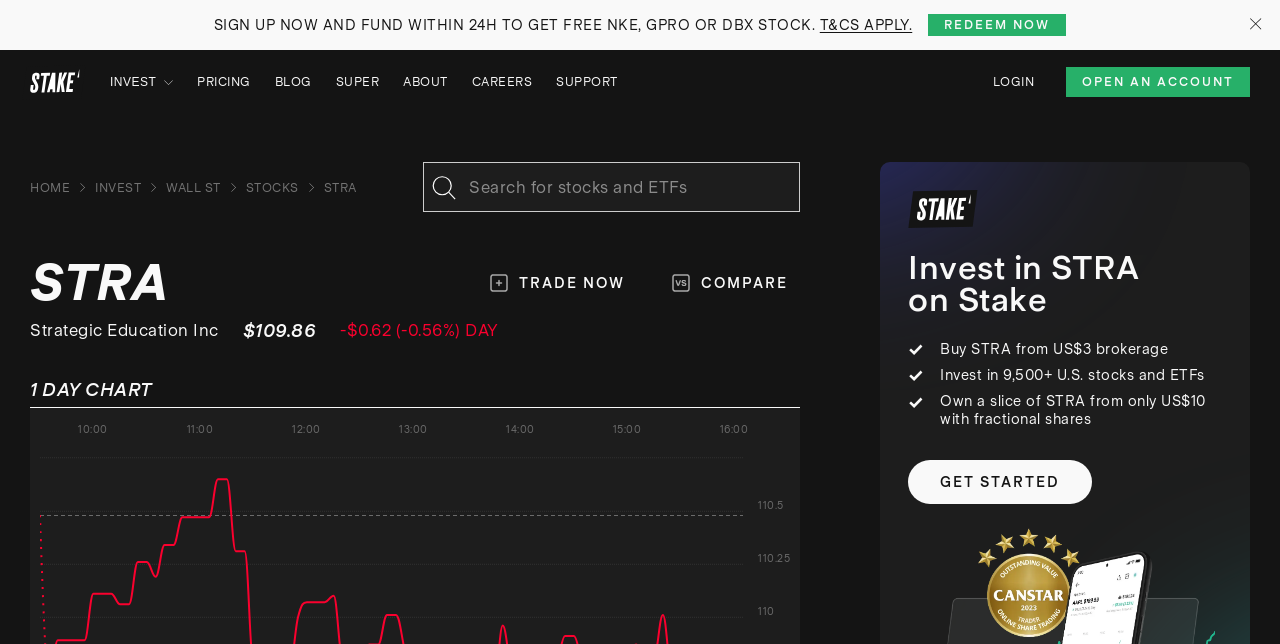How many stocks and ETFs can be invested in on Stake? Refer to the image and provide a one-word or short phrase answer.

9,500+